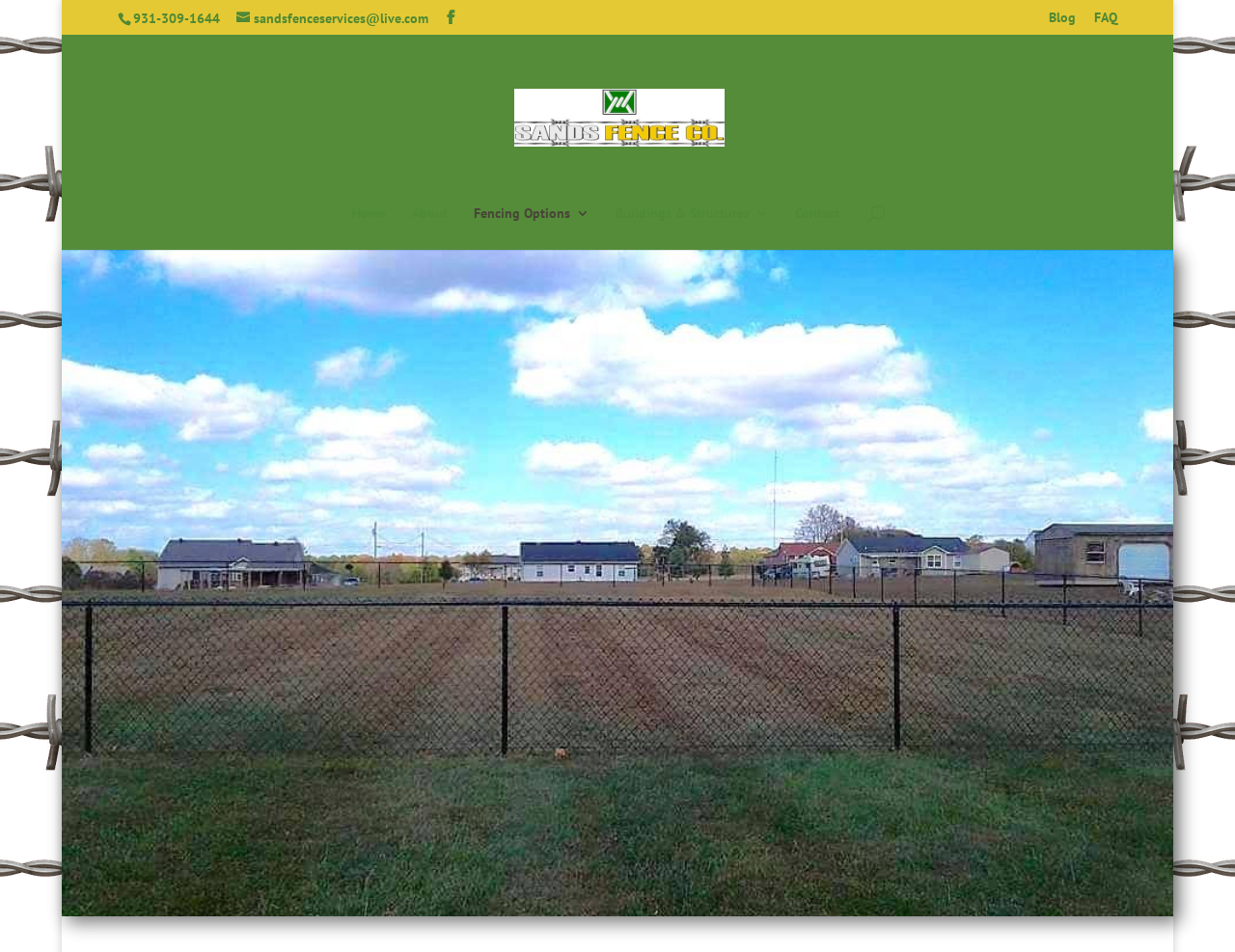How many main navigation links are there?
Answer the question with as much detail as you can, using the image as a reference.

I counted the number of main navigation links by looking at the link elements with bounding box coordinates that are roughly at the same vertical position. I found four links: 'Home', 'About', 'Fencing Options', and 'Contact'.